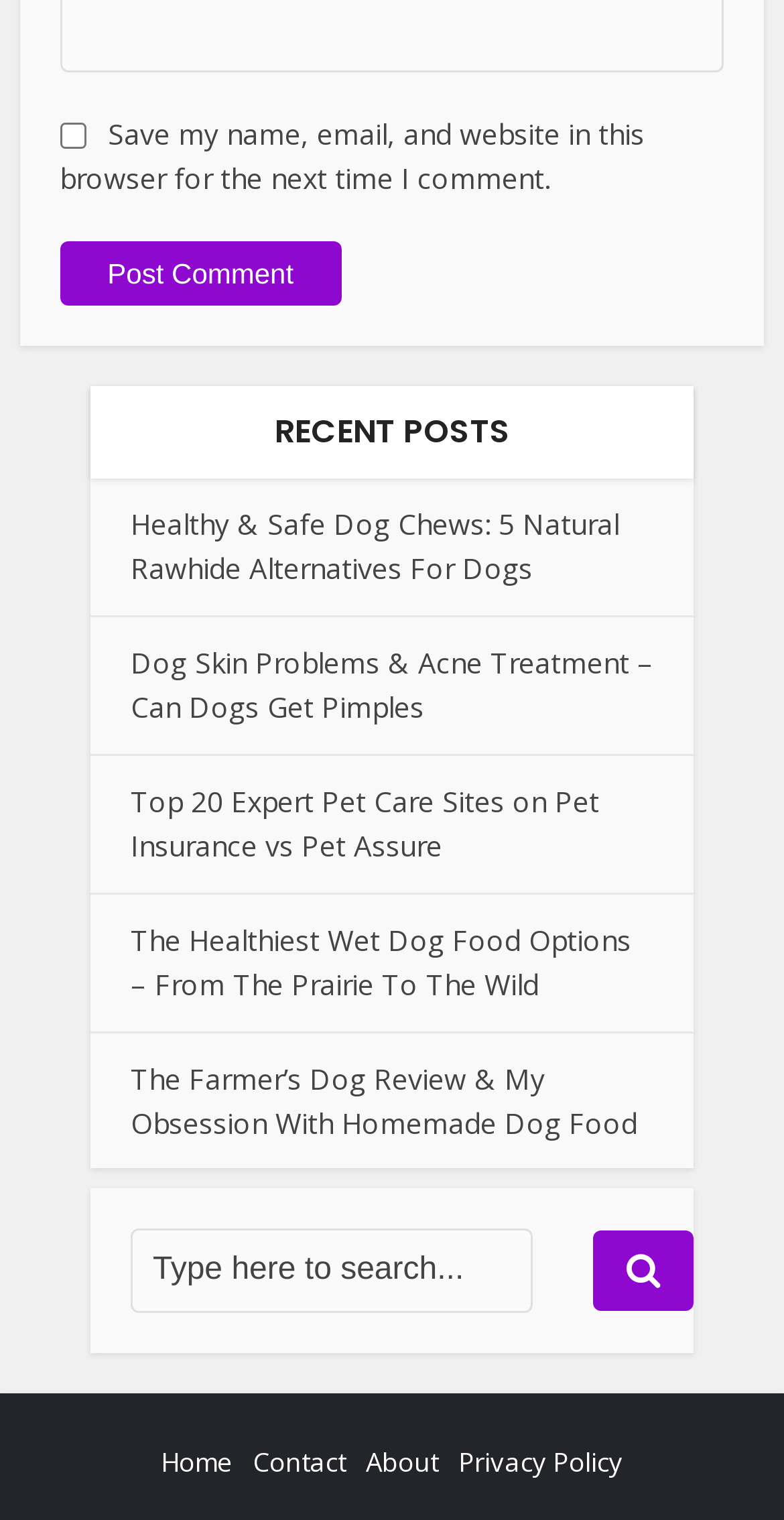Locate the bounding box coordinates of the clickable region necessary to complete the following instruction: "Check the checkbox to save your name and email". Provide the coordinates in the format of four float numbers between 0 and 1, i.e., [left, top, right, bottom].

[0.076, 0.08, 0.11, 0.098]